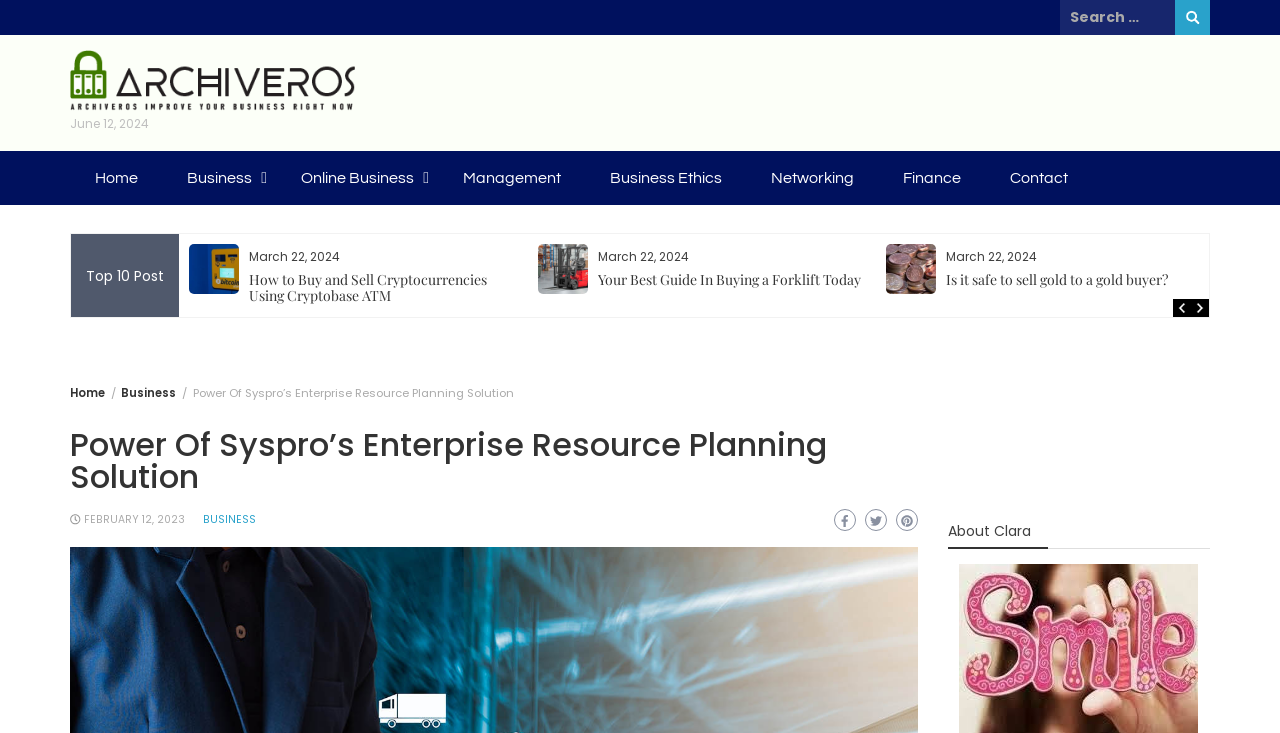What is the date of the post 'Your Best Guide In Buying a Forklift Today'?
Answer the question with a single word or phrase by looking at the picture.

March 22, 2024